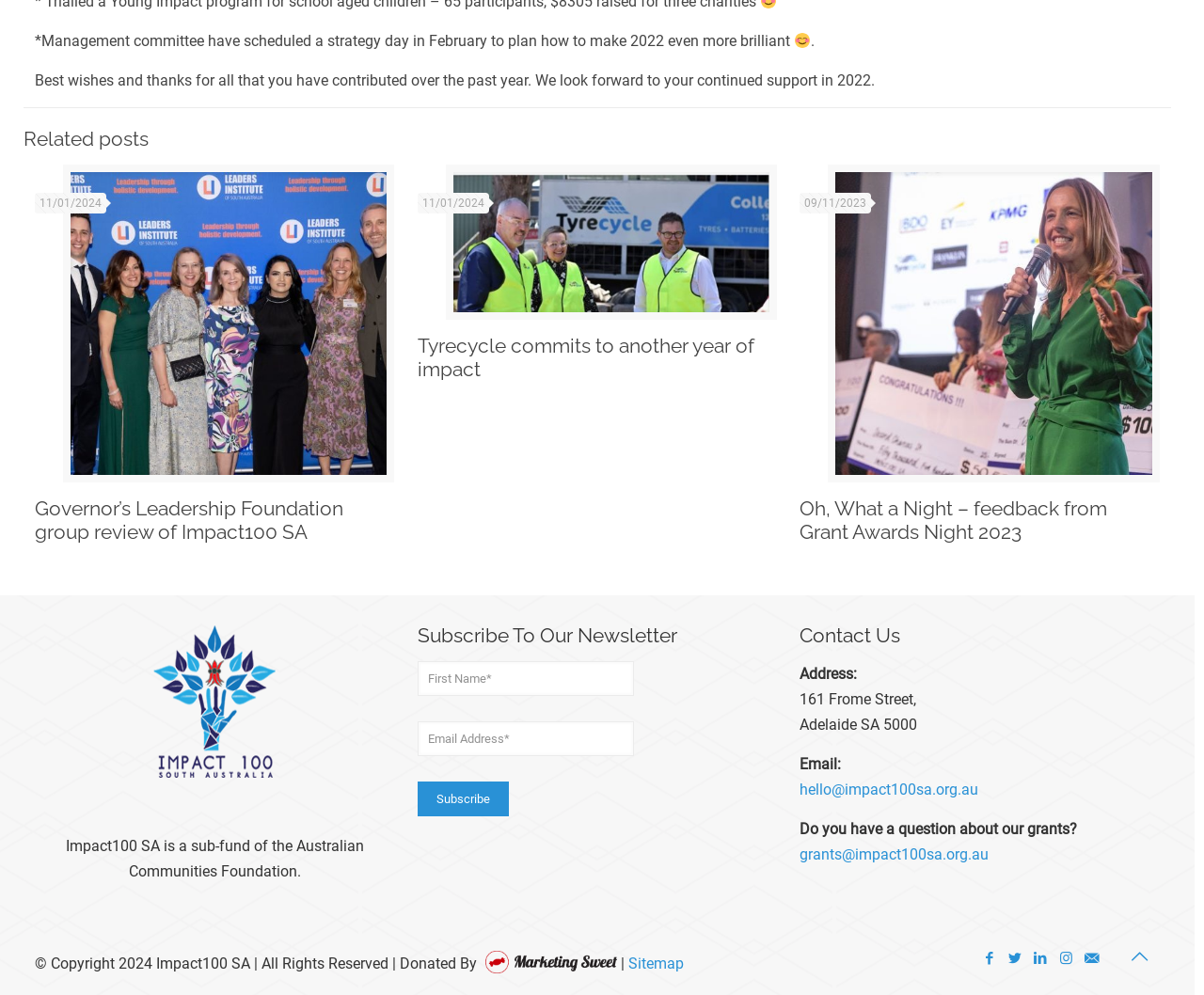What is the email address for grant-related inquiries?
Using the image, provide a detailed and thorough answer to the question.

The email address for grant-related inquiries is provided in the 'Contact Us' section at the bottom of the webpage, where it is mentioned that users can contact grants@impact100sa.org.au for questions about grants.